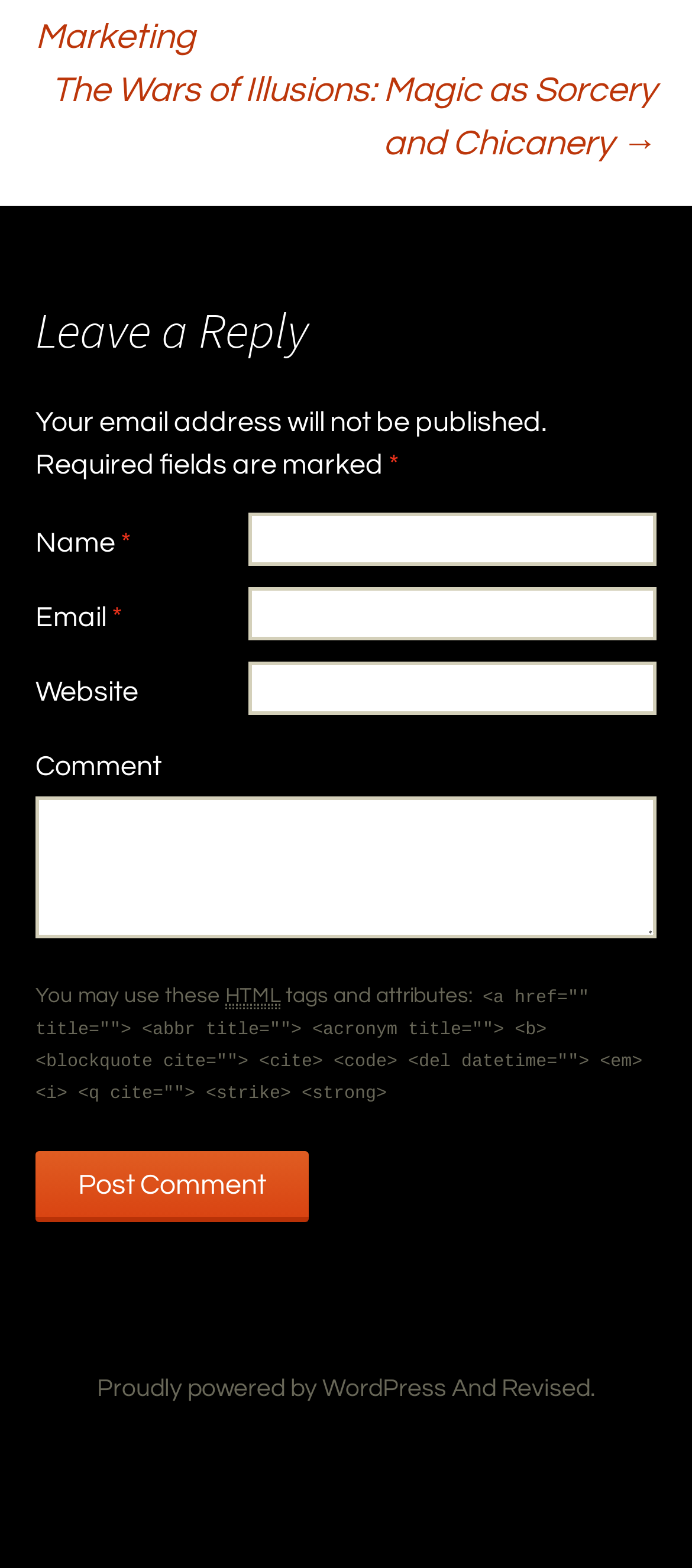Find and indicate the bounding box coordinates of the region you should select to follow the given instruction: "Type your email".

[0.359, 0.374, 0.949, 0.408]